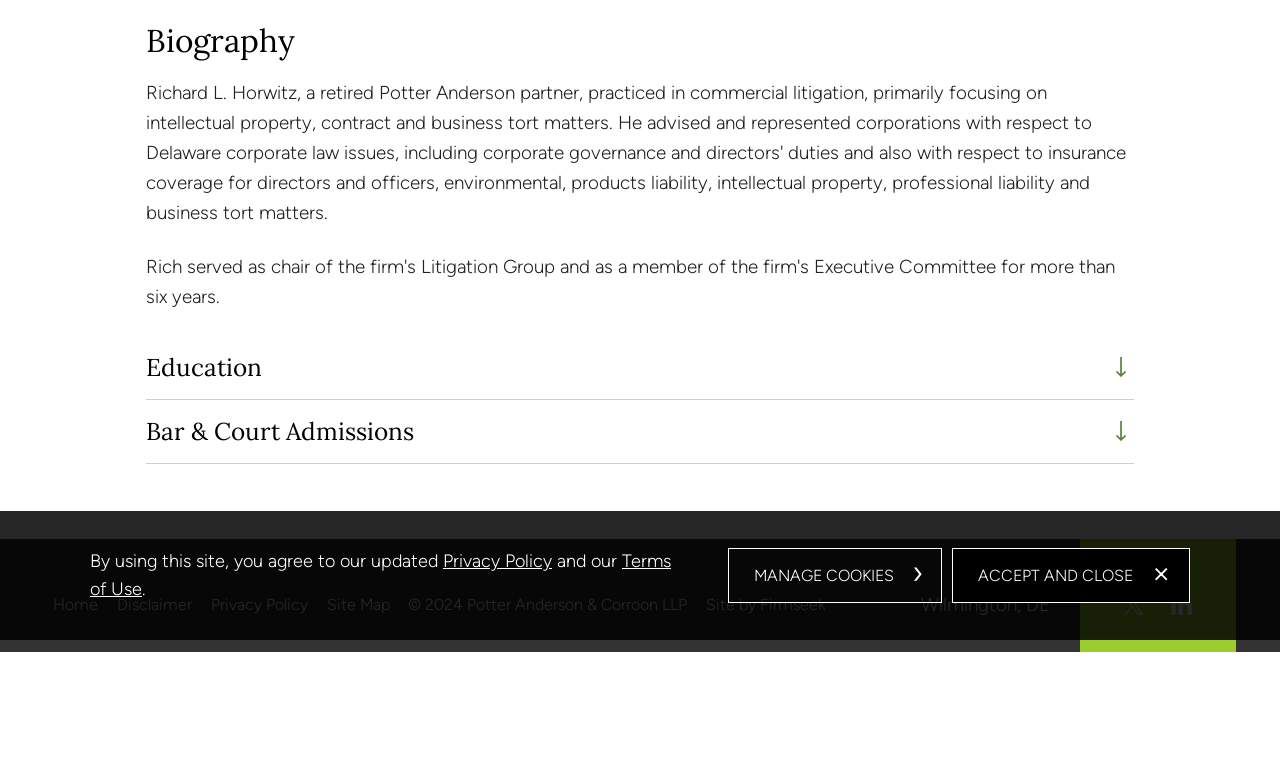From the webpage screenshot, identify the region described by Education. Provide the bounding box coordinates as (top-left x, top-left y, bottom-right x, bottom-right y), with each value being a floating point number between 0 and 1.

[0.114, 0.43, 0.886, 0.512]